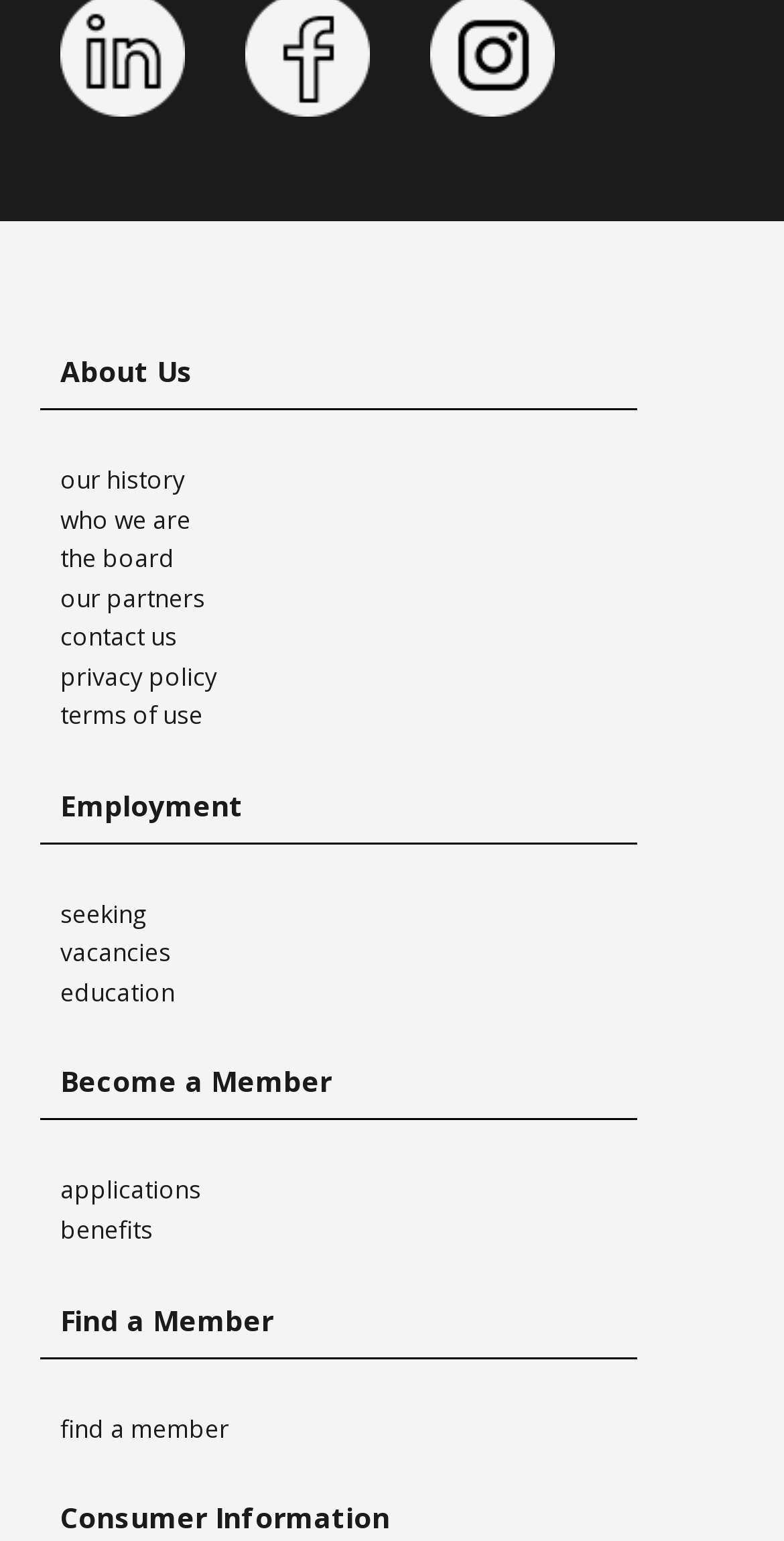Please identify the bounding box coordinates for the region that you need to click to follow this instruction: "Find a member".

[0.038, 0.824, 0.962, 0.901]